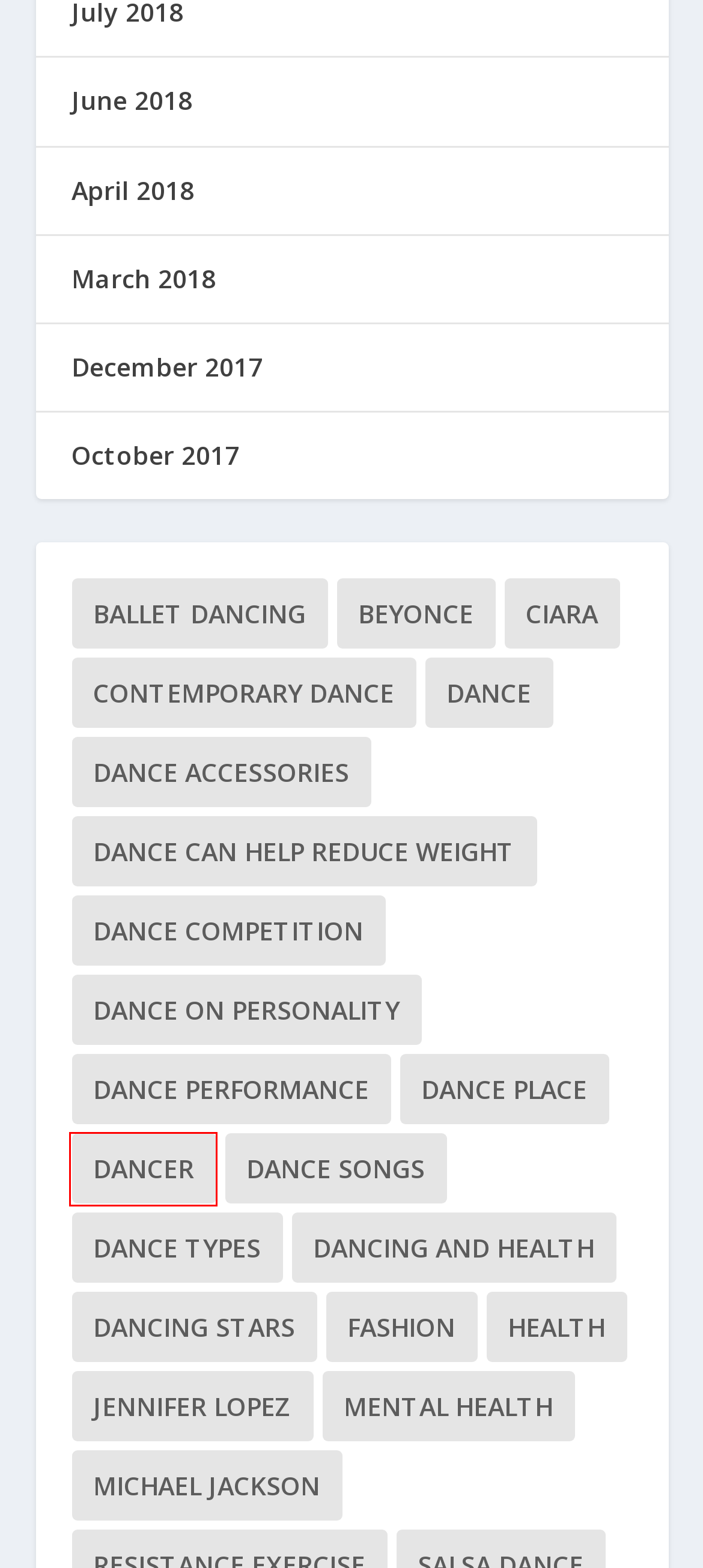You are provided with a screenshot of a webpage where a red rectangle bounding box surrounds an element. Choose the description that best matches the new webpage after clicking the element in the red bounding box. Here are the choices:
A. dance can help reduce weight Archives - Spinarella
B. mental health Archives - Spinarella
C. Ciara Archives - Spinarella
D. dancer Archives - Spinarella
E. dance performance Archives - Spinarella
F. BALLET DANCING Archives - Spinarella
G. Dance types Archives - Spinarella
H. dance songs Archives - Spinarella

D